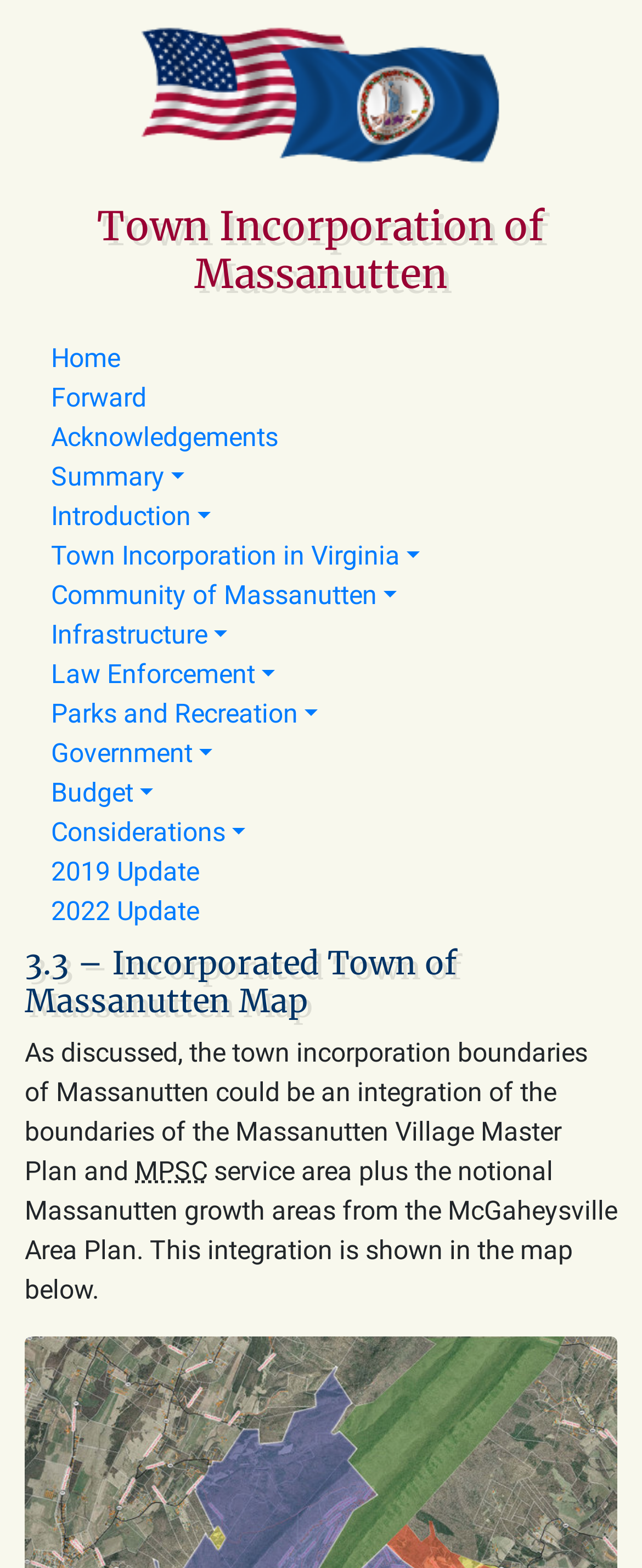Please specify the bounding box coordinates of the clickable region to carry out the following instruction: "Go to the Infrastructure page". The coordinates should be four float numbers between 0 and 1, in the format [left, top, right, bottom].

[0.079, 0.394, 0.354, 0.414]